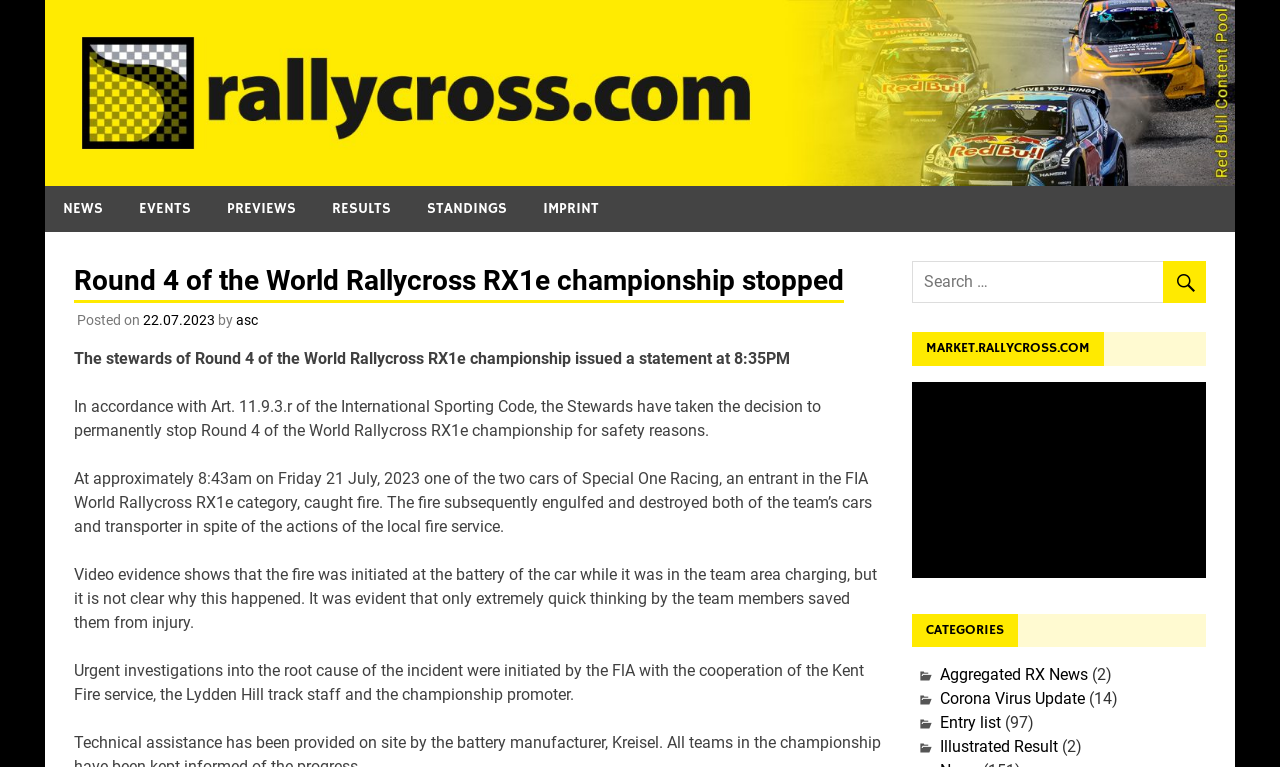Can you extract the headline from the webpage for me?

Round 4 of the World Rallycross RX1e championship stopped